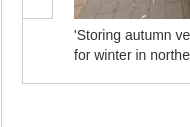What is the purpose of storing autumn vegetables?
Make sure to answer the question with a detailed and comprehensive explanation.

According to the caption, the traditional practices of harvesting and storing vegetables during the autumn season are crucial for preparing for the cold winter months ahead, implying that the purpose of storing autumn vegetables is to ensure food security during the winter.